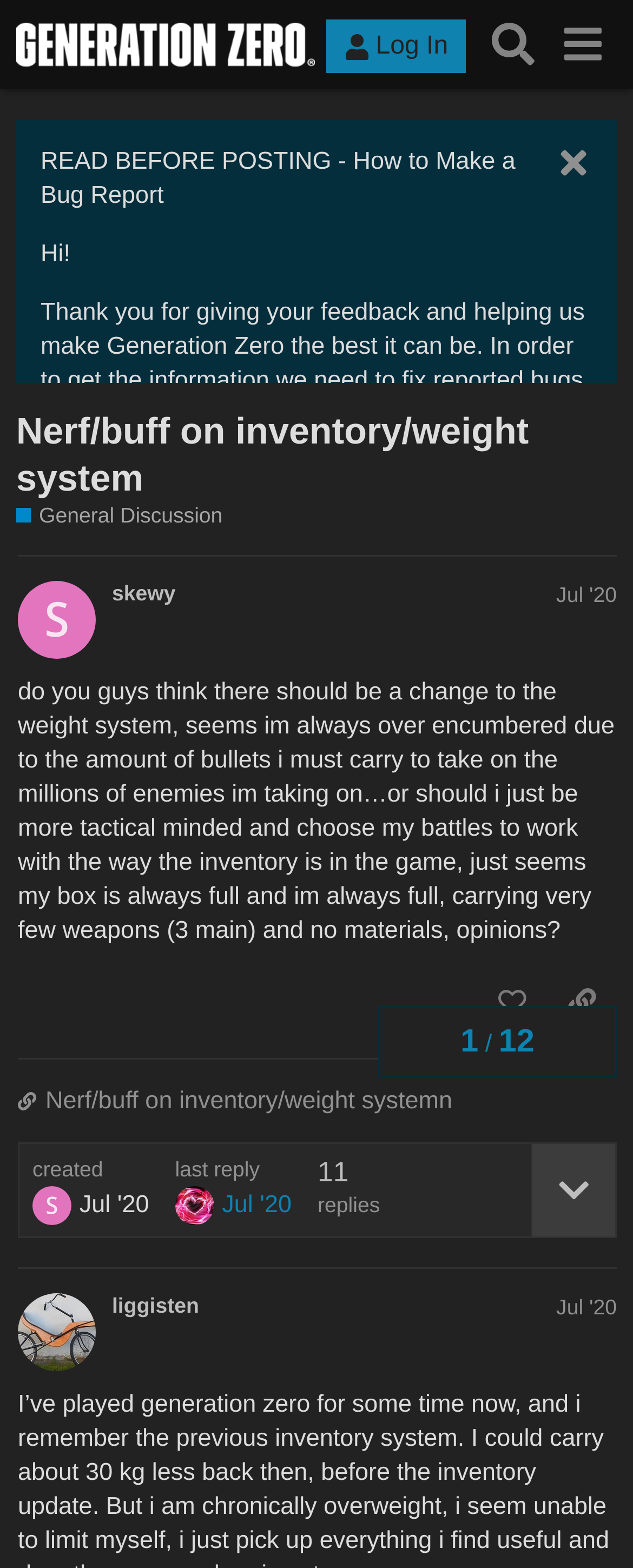Based on the visual content of the image, answer the question thoroughly: Who is the author of the first post?

I found the answer by looking at the first post on the webpage, where I found a link with the text 'skewy'. This suggests that the author of the first post is skewy.